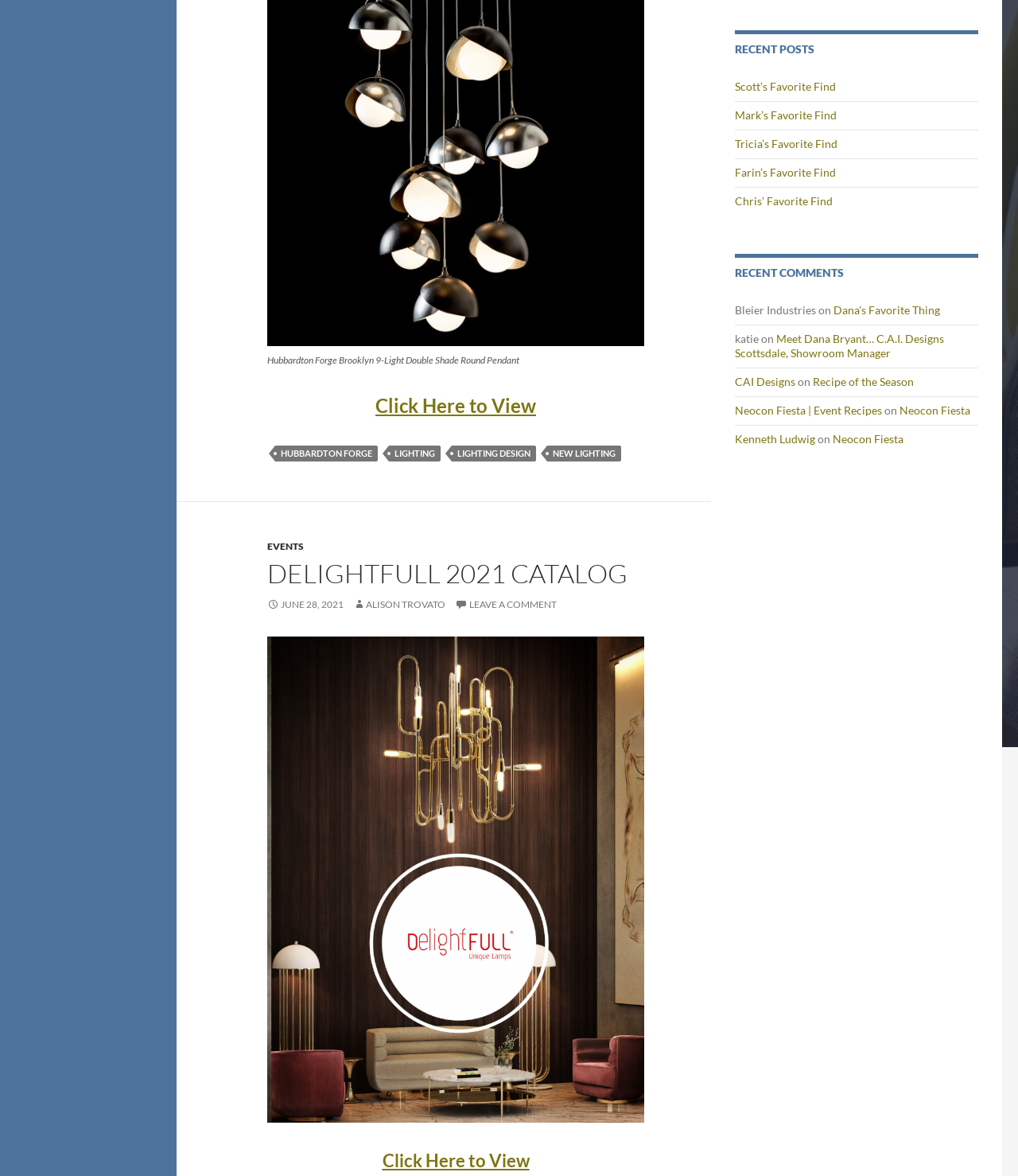Based on the element description: "Events", identify the bounding box coordinates for this UI element. The coordinates must be four float numbers between 0 and 1, listed as [left, top, right, bottom].

[0.262, 0.459, 0.298, 0.47]